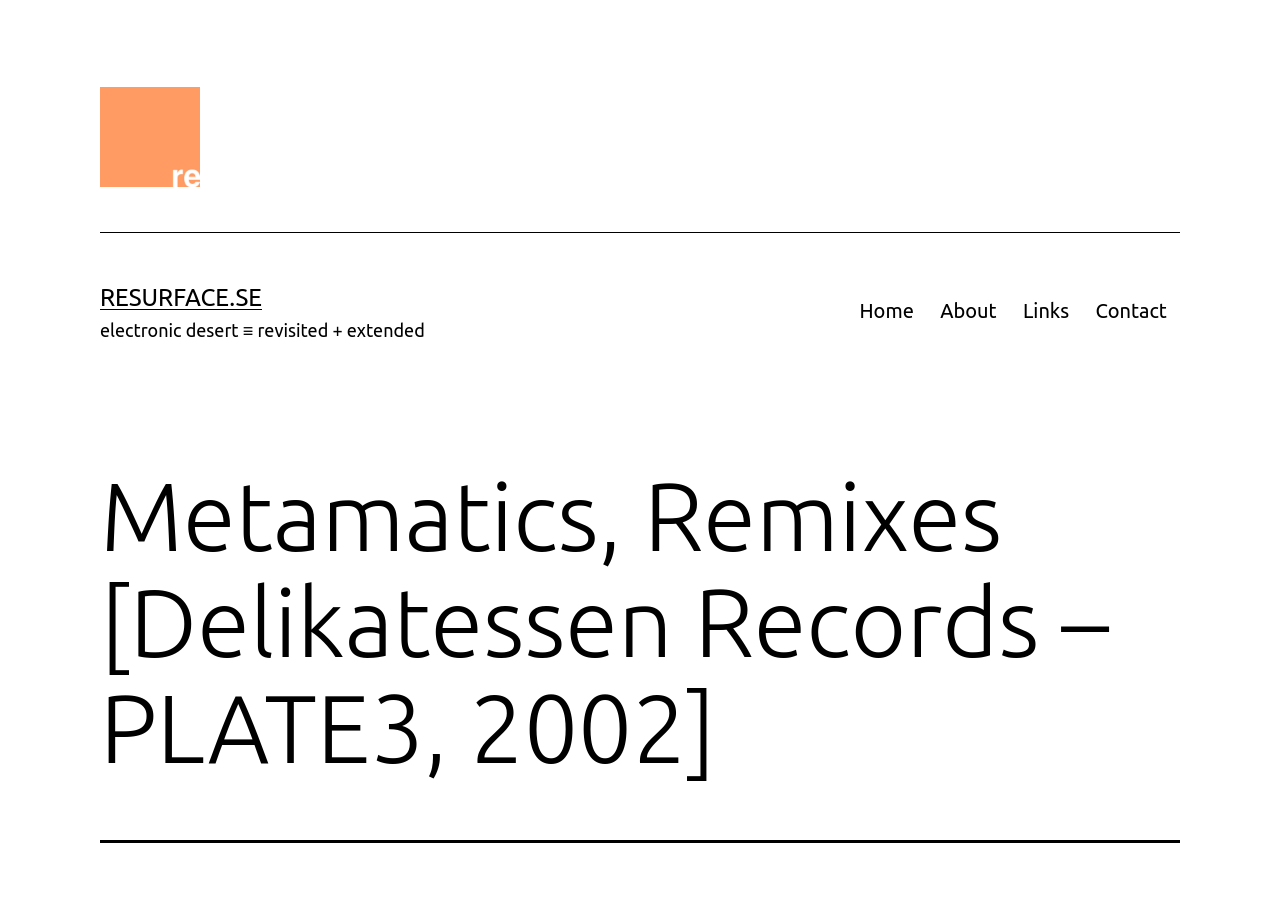What is the website's name?
Using the details shown in the screenshot, provide a comprehensive answer to the question.

I determined the website's name by looking at the link element with the text 'resurface.se' at the top of the page, which is likely the website's logo or title.